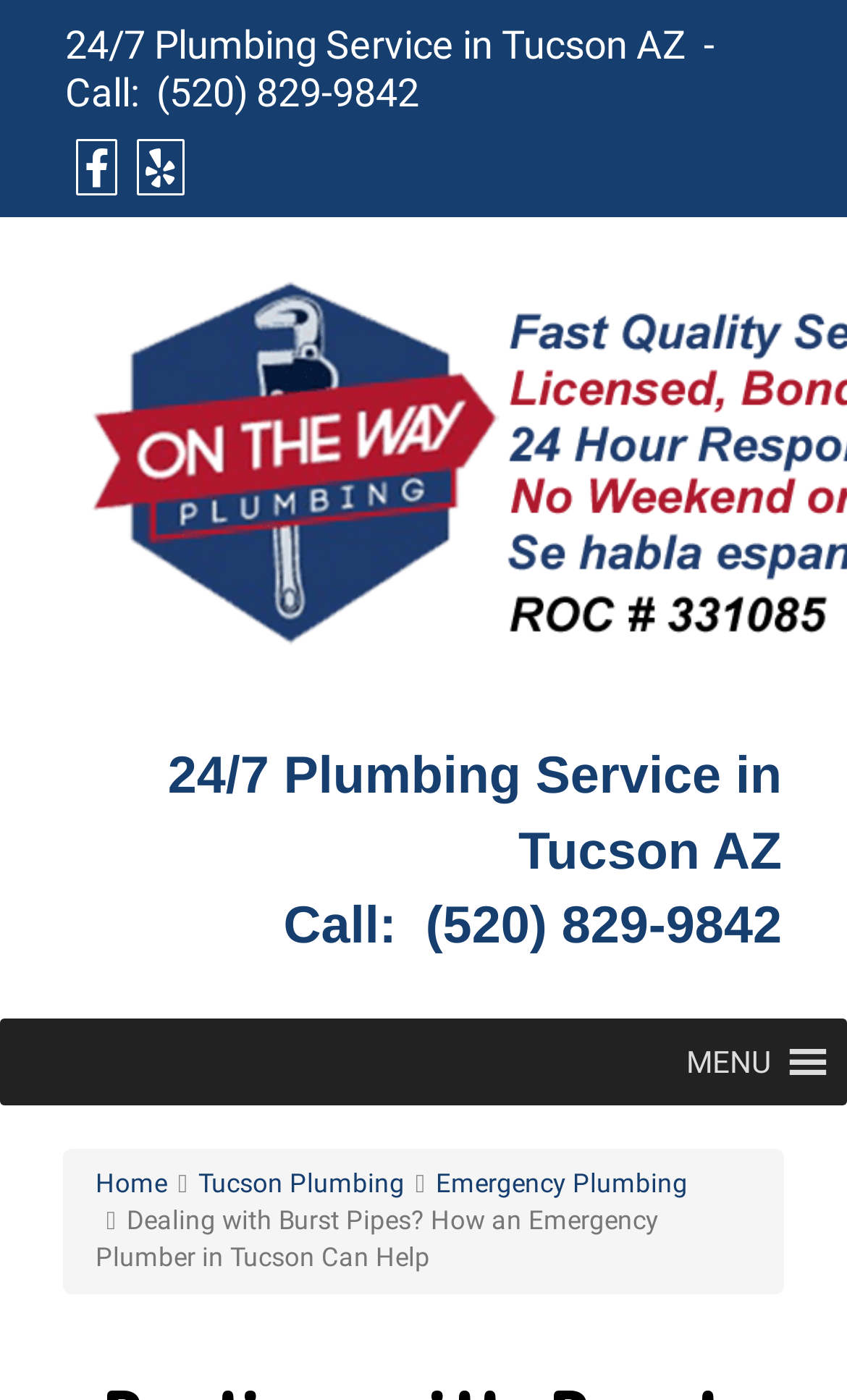Please answer the following question as detailed as possible based on the image: 
How many links are in the top navigation menu?

I counted the links in the top navigation menu, which are 'Home', 'Tucson Plumbing', and 'Emergency Plumbing', and found that there are three links in total.